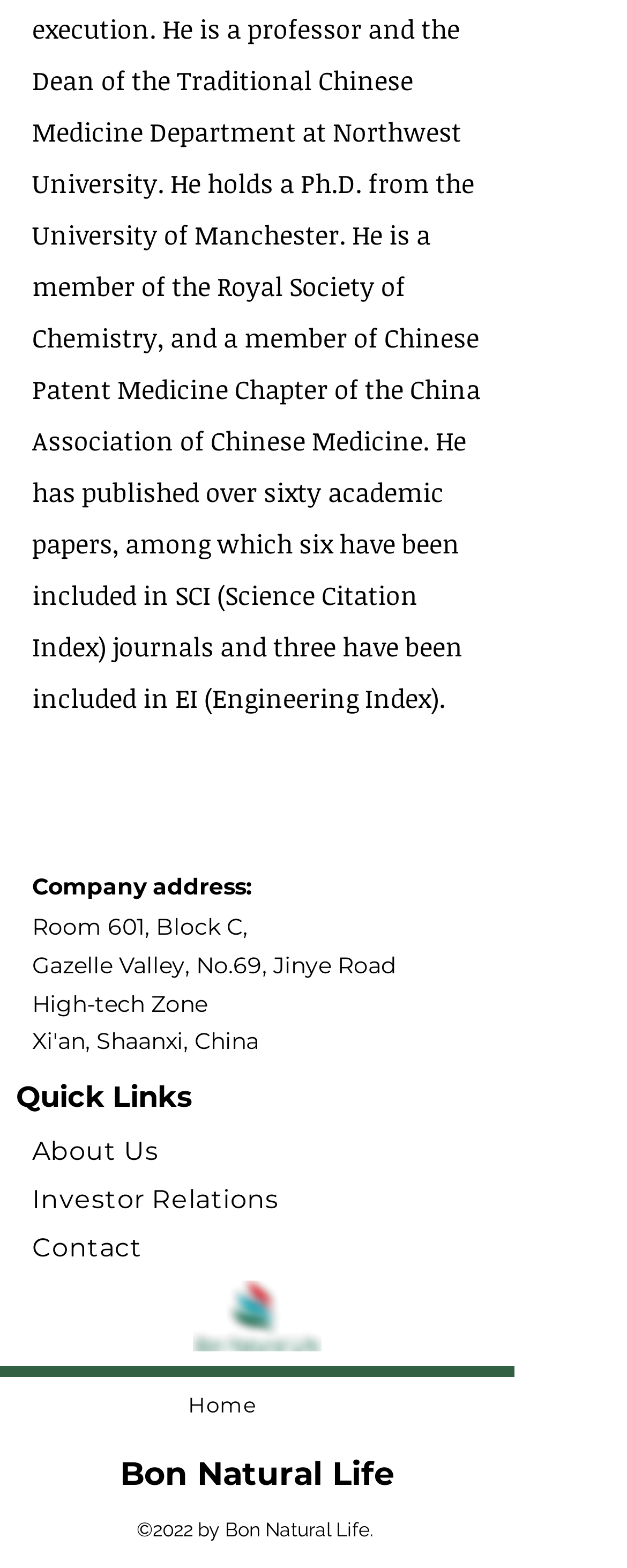How many headings are available on the webpage?
Observe the image and answer the question with a one-word or short phrase response.

4